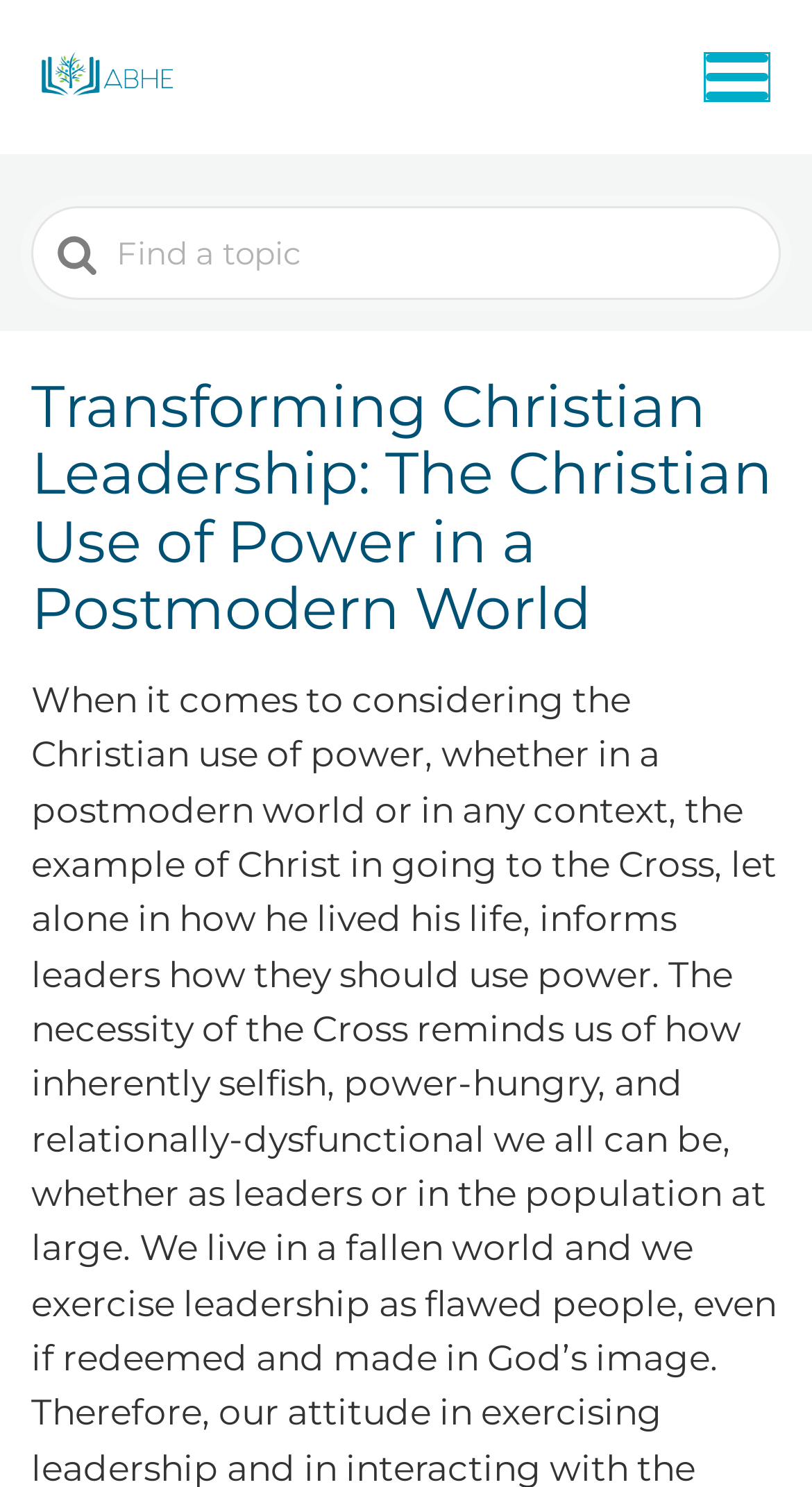Determine the bounding box coordinates of the UI element that matches the following description: "Menu". The coordinates should be four float numbers between 0 and 1 in the format [left, top, right, bottom].

[0.867, 0.035, 0.949, 0.069]